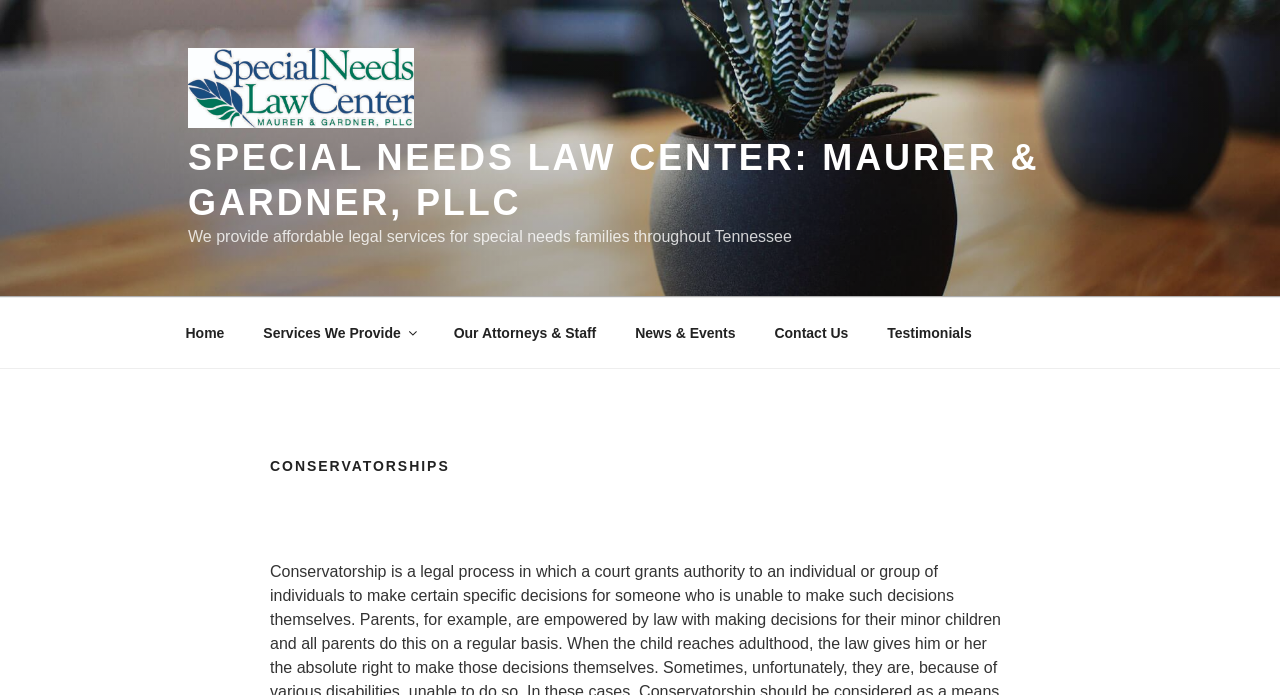Describe in detail what you see on the webpage.

The webpage is about conservatorships, a legal process, and is provided by the Special Needs Law Center: Maurer & Gardner, PLLC. At the top left, there is a link and an image with the law center's name. Below this, there is a brief description of the law center's services, stating that they provide affordable legal services for special needs families throughout Tennessee.

To the right of the law center's information, there is a top menu navigation bar with six links: Home, Services We Provide, Our Attorneys & Staff, News & Events, Contact Us, and Testimonials. 

Below the navigation bar, there is a prominent heading that reads "CONSERVATORSHIPS", which is the main topic of the webpage.